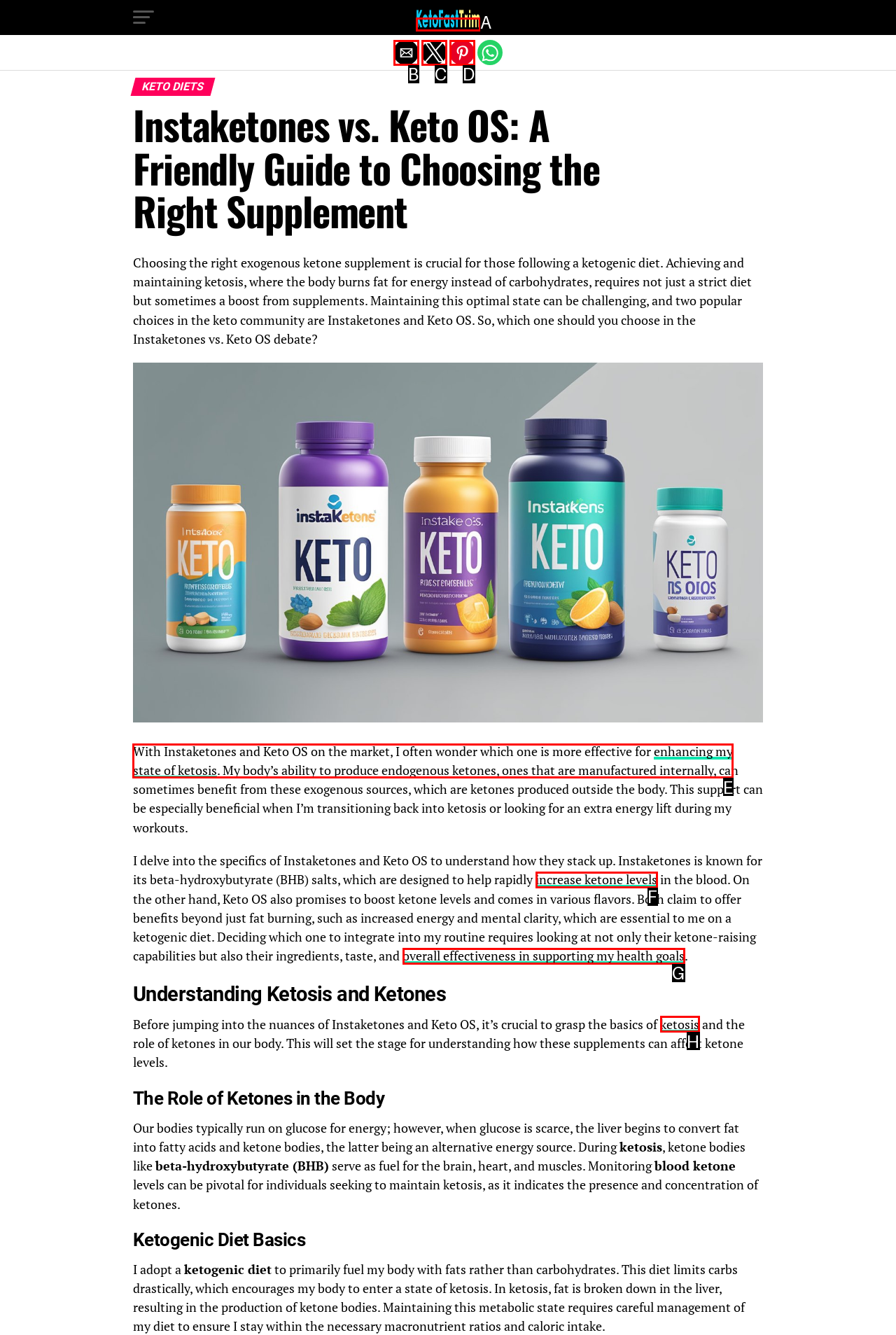Specify the letter of the UI element that should be clicked to achieve the following: Click the 'enhancing my state of ketosis' link
Provide the corresponding letter from the choices given.

E